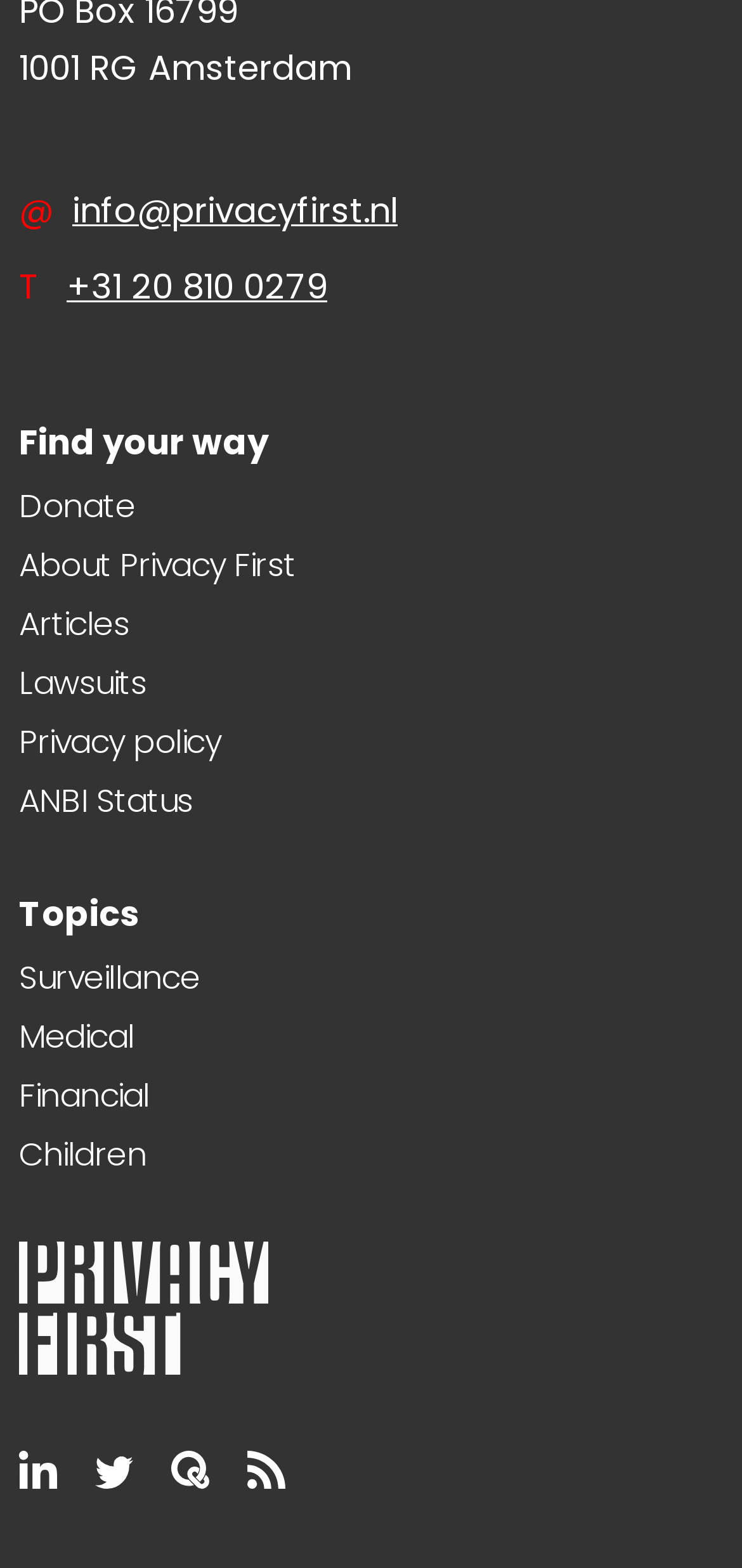Please identify the bounding box coordinates of the element that needs to be clicked to execute the following command: "Click Donate". Provide the bounding box using four float numbers between 0 and 1, formatted as [left, top, right, bottom].

[0.026, 0.308, 0.182, 0.337]